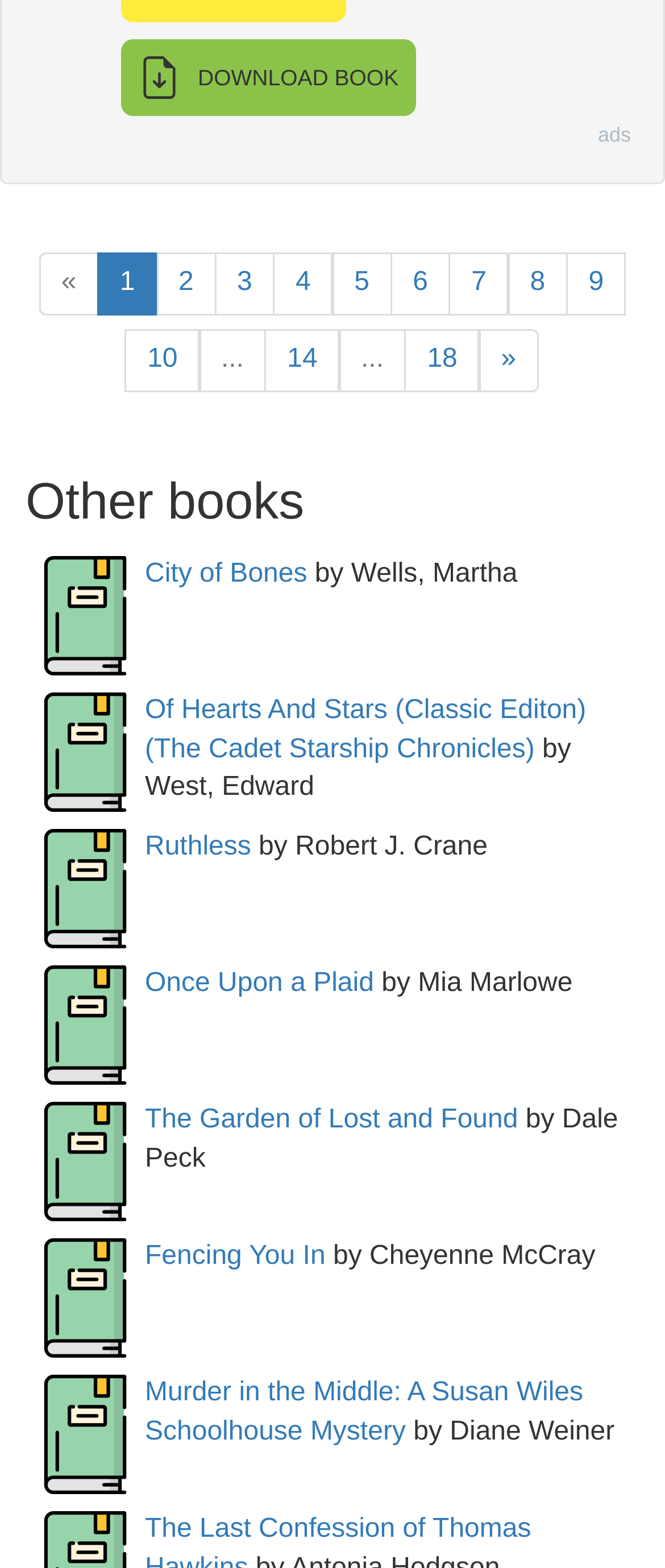Select the bounding box coordinates of the element I need to click to carry out the following instruction: "download book".

[0.182, 0.025, 0.625, 0.074]